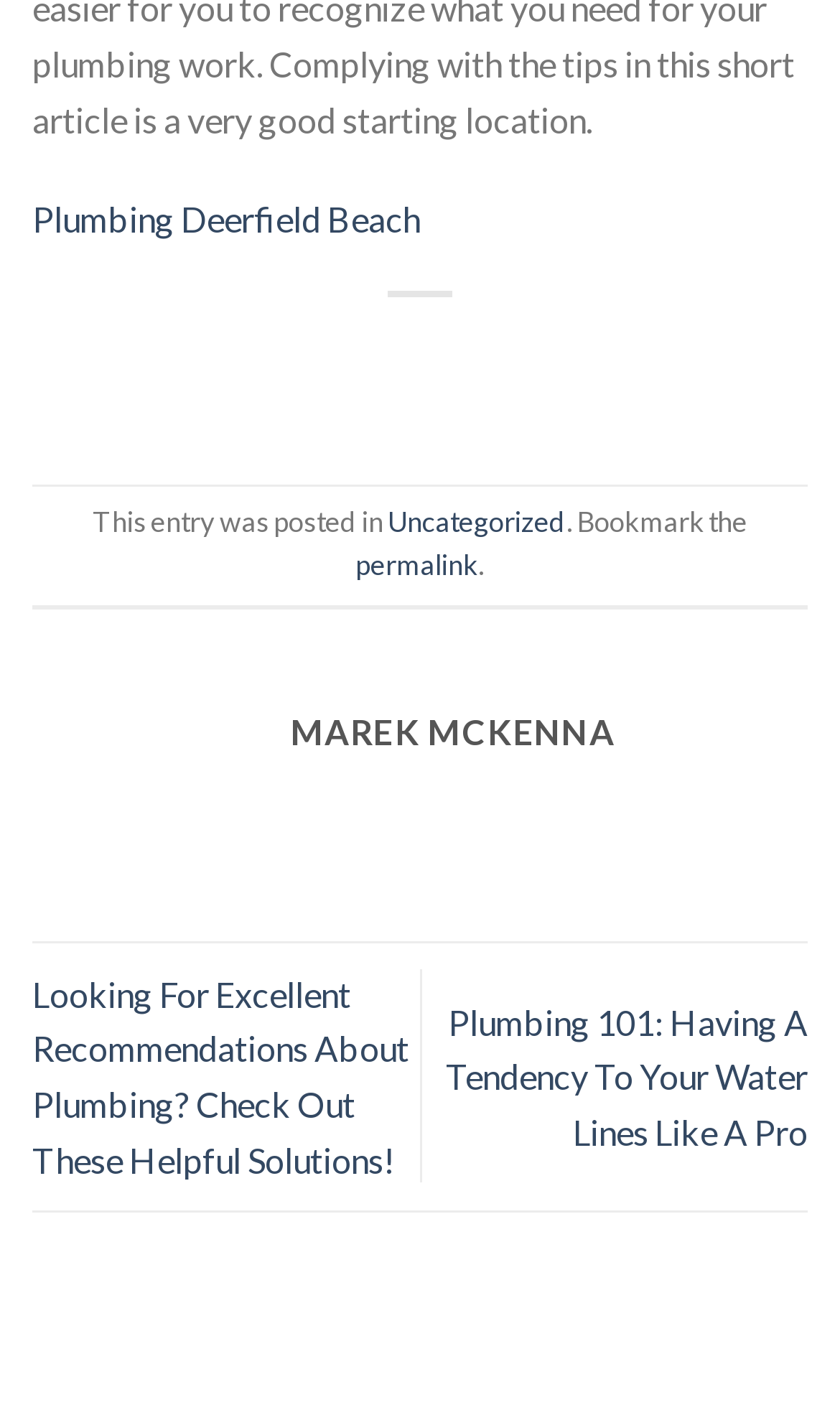How many social media links are present on the webpage?
From the details in the image, provide a complete and detailed answer to the question.

The webpage has six link elements with Unicode characters '', '', '', '', '', and '', which are commonly used to represent social media icons.